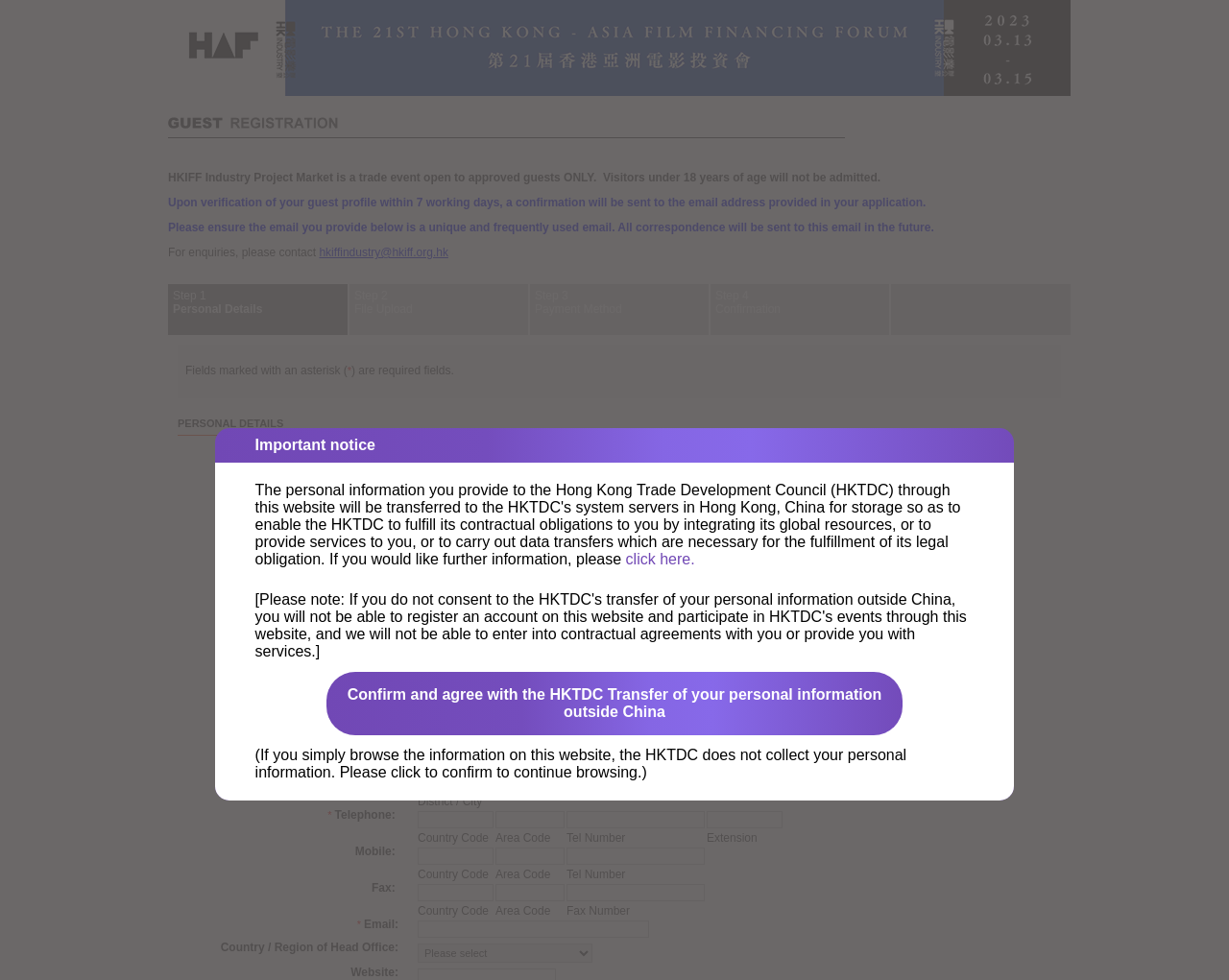Based on the image, provide a detailed and complete answer to the question: 
What is the minimum age requirement for visitors?

According to the webpage, visitors under 18 years of age will not be admitted, which means that the minimum age requirement for visitors is 18 years.